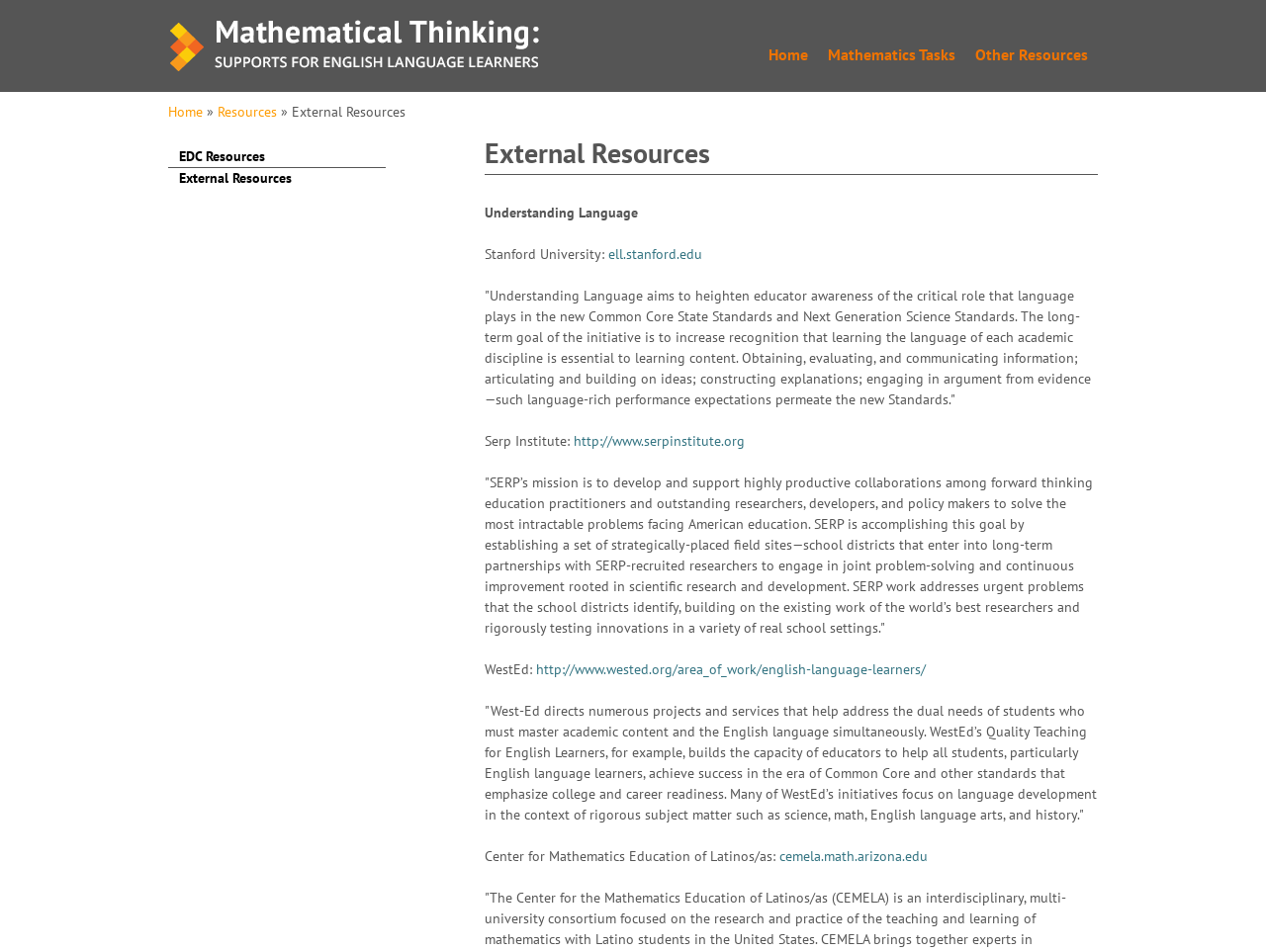Identify the bounding box coordinates for the UI element described as: "Mathematics Tasks".

[0.646, 0.036, 0.762, 0.078]